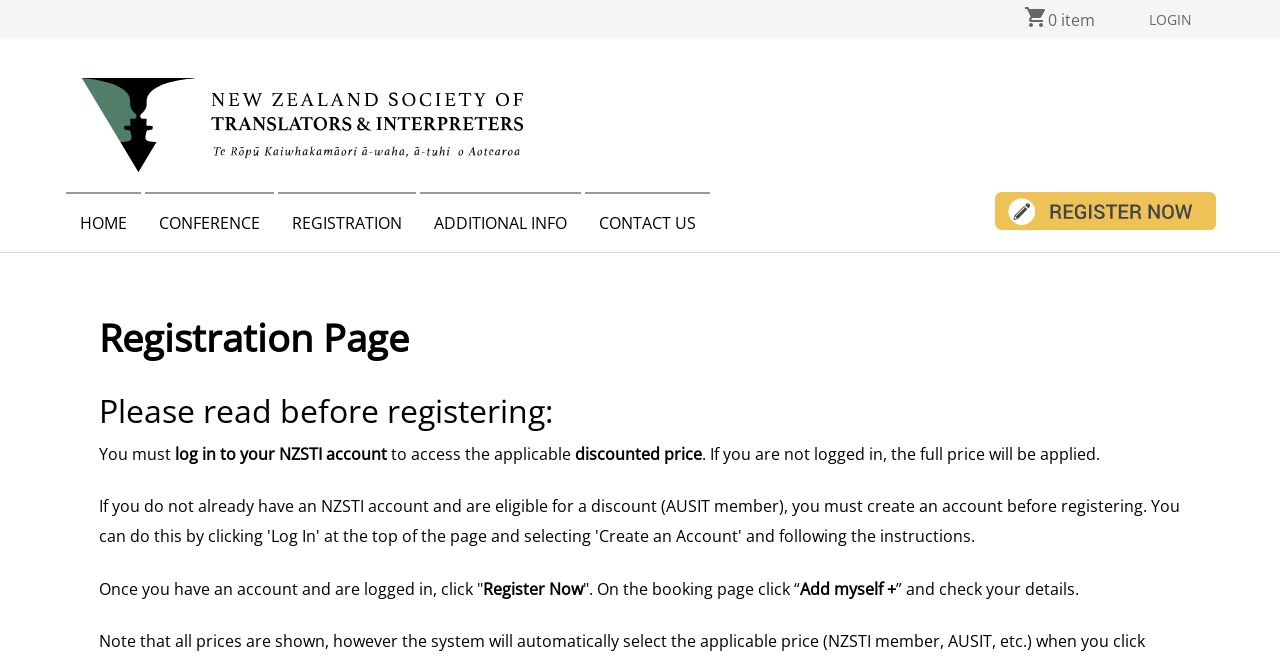Locate the bounding box coordinates of the element you need to click to accomplish the task described by this instruction: "Click the Forgot password? link".

[0.66, 0.42, 0.766, 0.453]